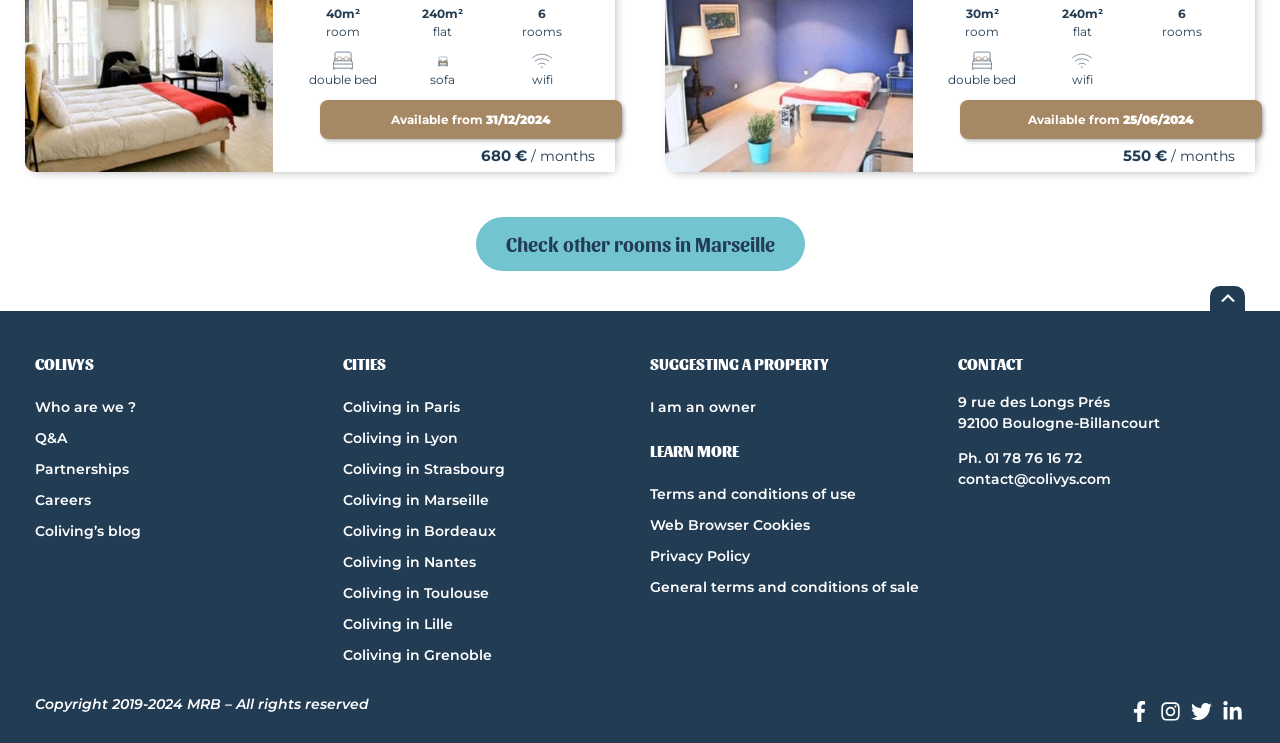Please determine the bounding box coordinates for the UI element described here. Use the format (top-left x, top-left y, bottom-right x, bottom-right y) with values bounded between 0 and 1: Available from 31/12/2024

[0.25, 0.134, 0.486, 0.187]